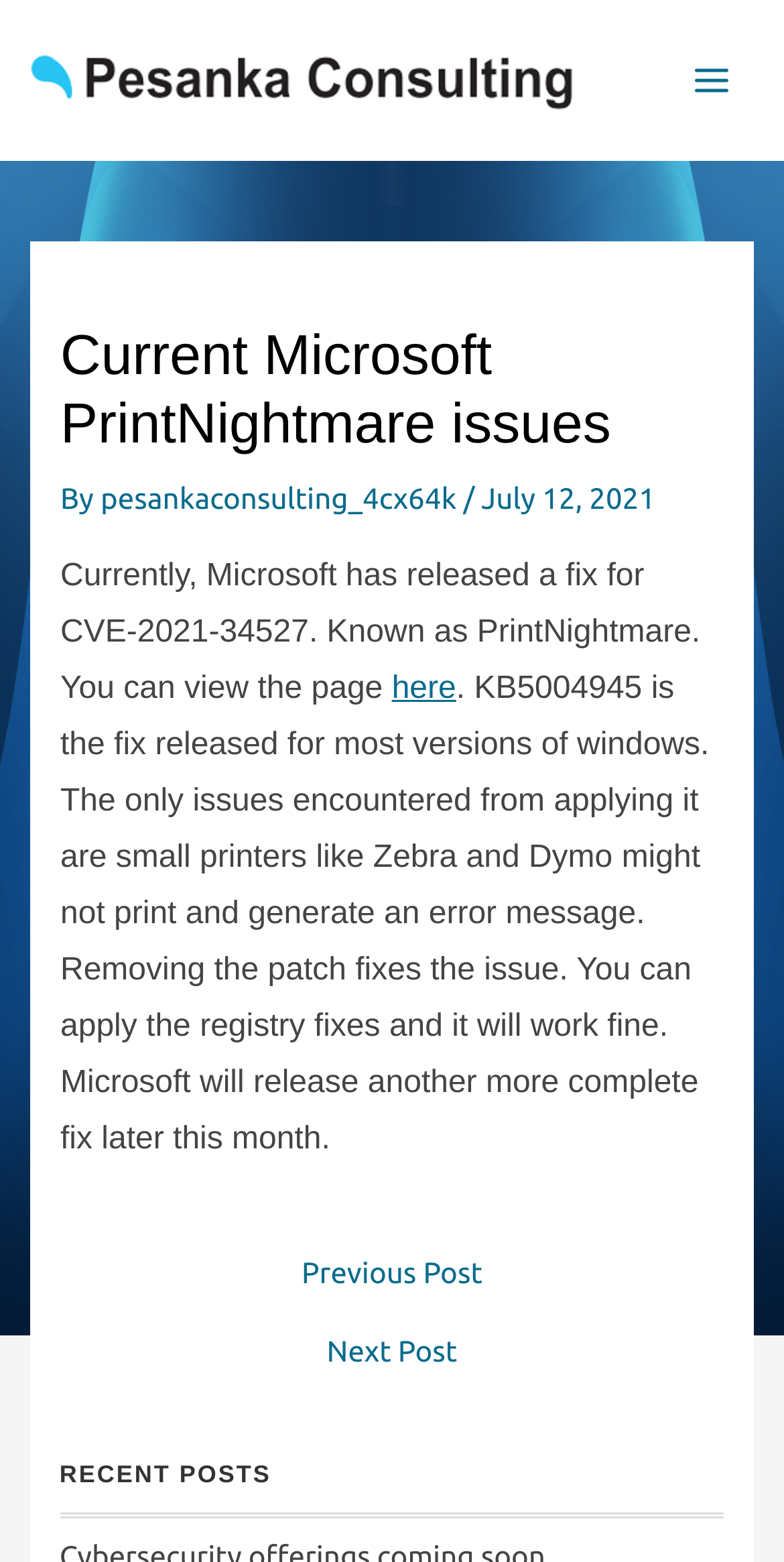Answer the following inquiry with a single word or phrase:
Who is the author of the article?

pesankaconsulting_4cx64k